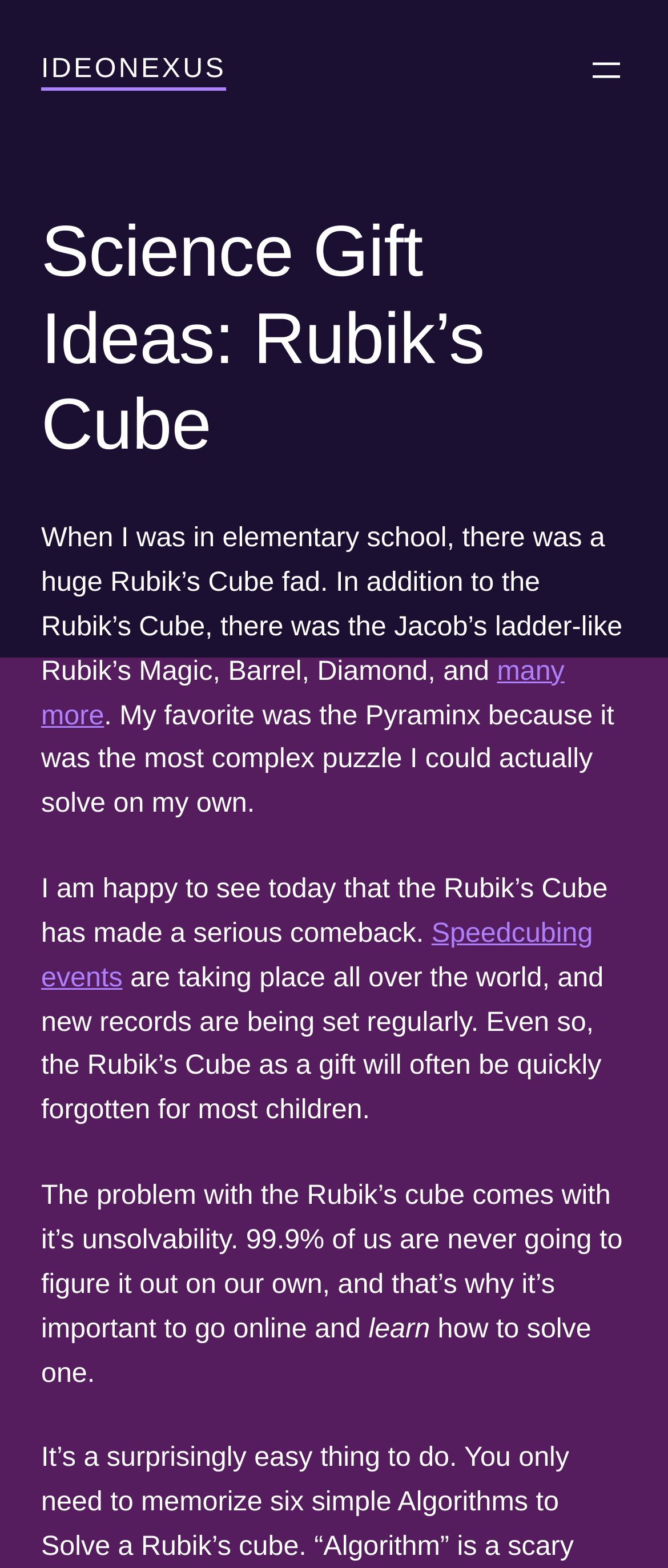What is the problem with the Rubik's Cube?
Answer the question with a detailed explanation, including all necessary information.

According to the webpage, the problem with the Rubik's Cube is that it's unsolvable, meaning 99.9% of people are never going to figure it out on their own, as stated in the fifth paragraph of the webpage.